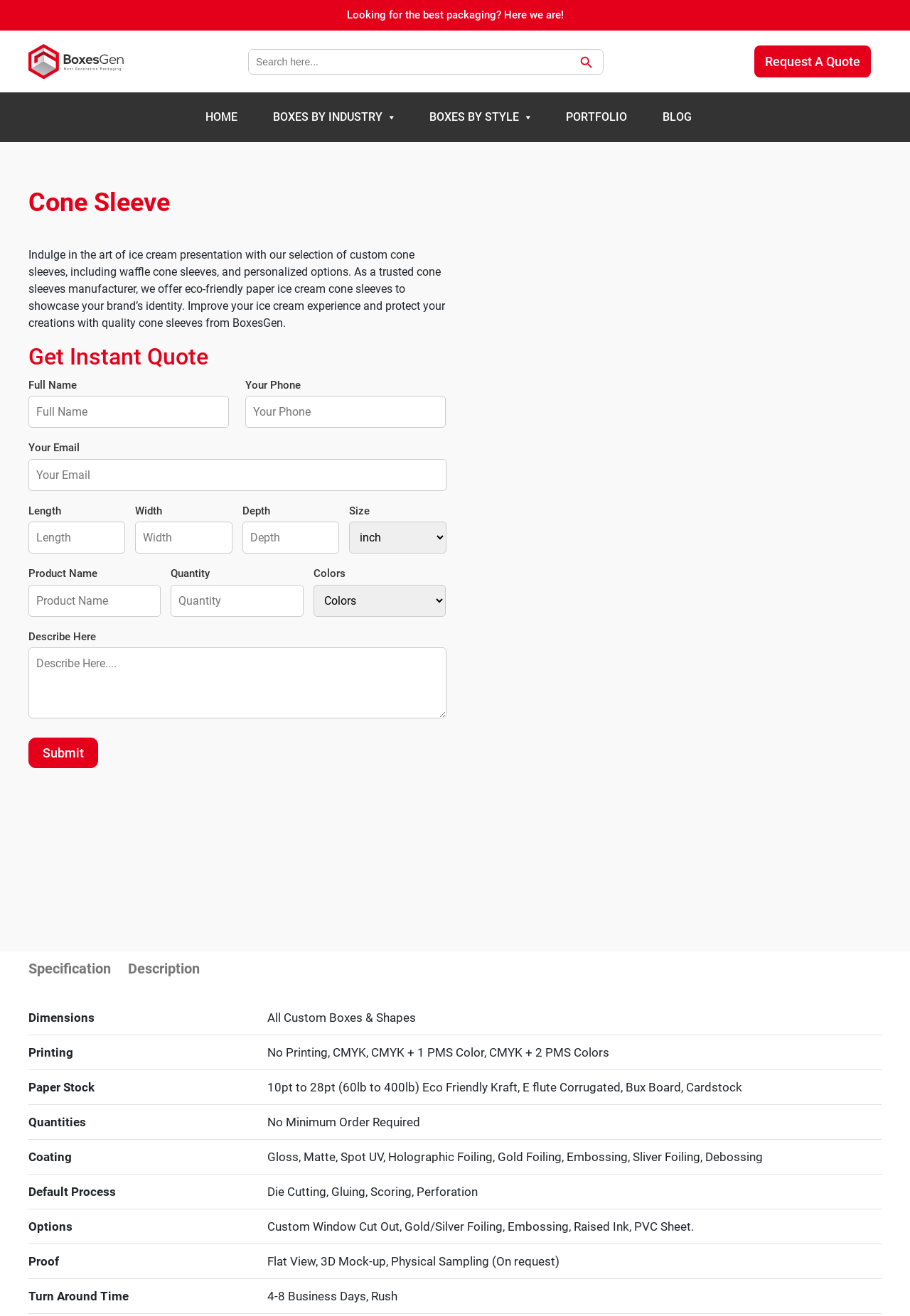Please find the bounding box coordinates of the element that you should click to achieve the following instruction: "Request a quote". The coordinates should be presented as four float numbers between 0 and 1: [left, top, right, bottom].

[0.829, 0.034, 0.957, 0.059]